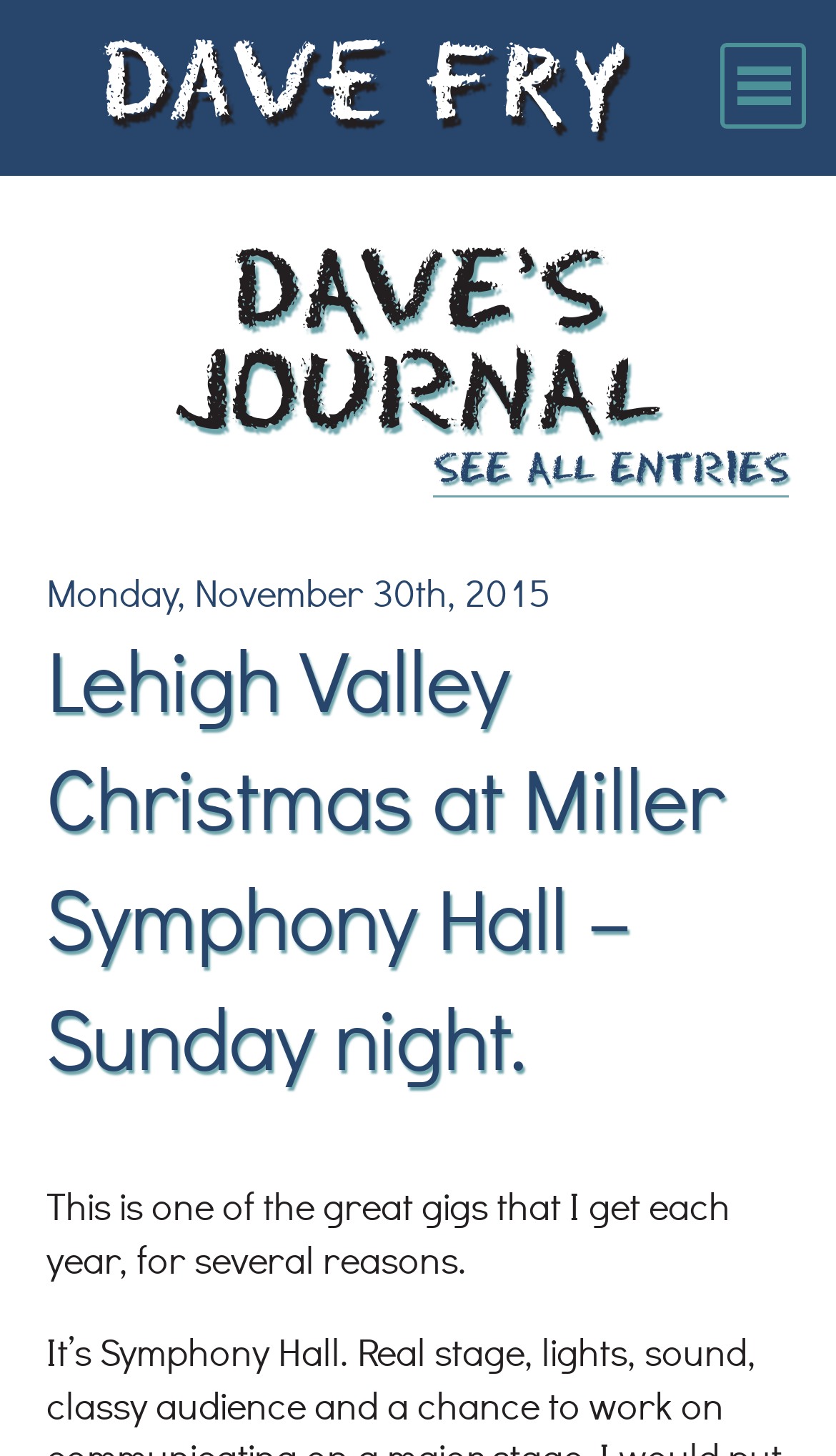Could you specify the bounding box coordinates for the clickable section to complete the following instruction: "read the 'Journal' entries"?

[0.0, 0.187, 1.0, 0.246]